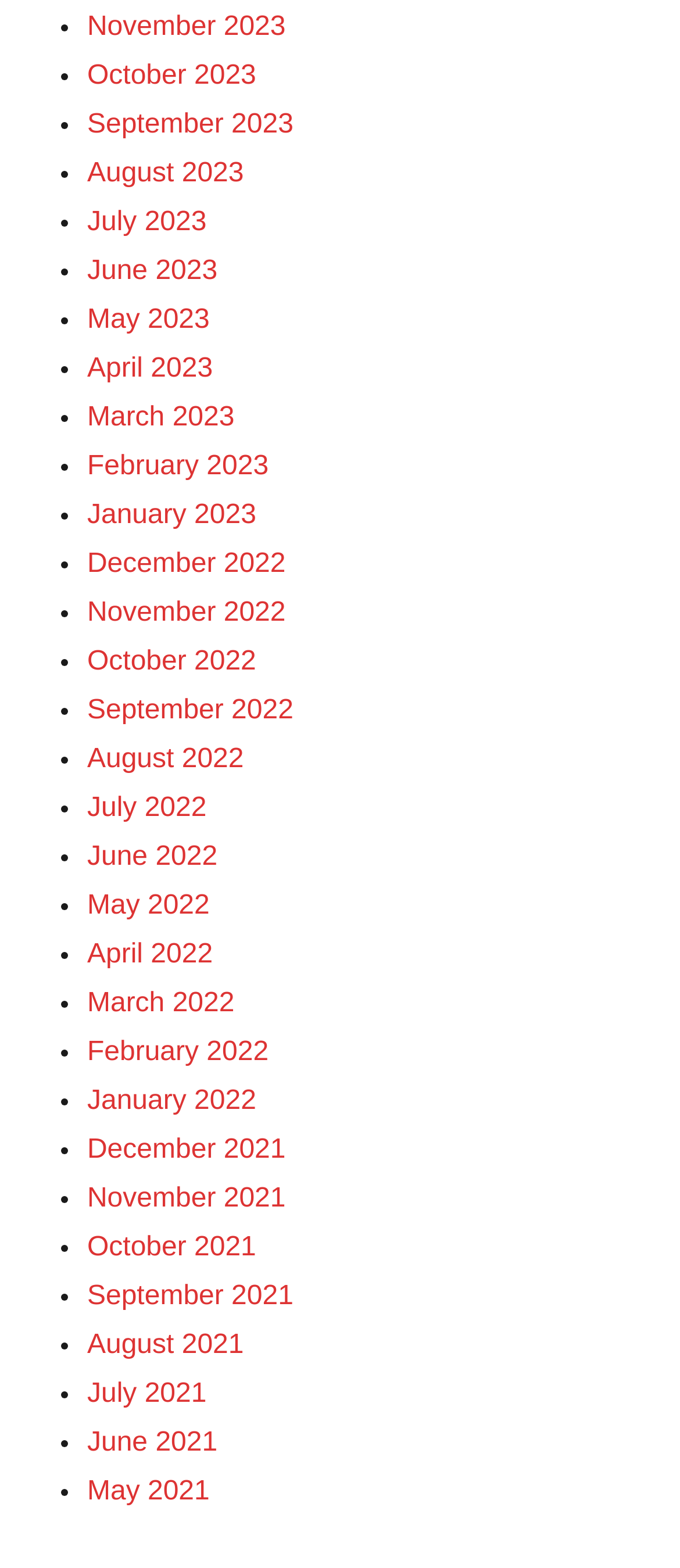Are the months listed in chronological order?
Could you answer the question with a detailed and thorough explanation?

I examined the links on the webpage and found that they are organized in a list with the most recent months at the top and the earliest months at the bottom. This suggests that the months are listed in chronological order.